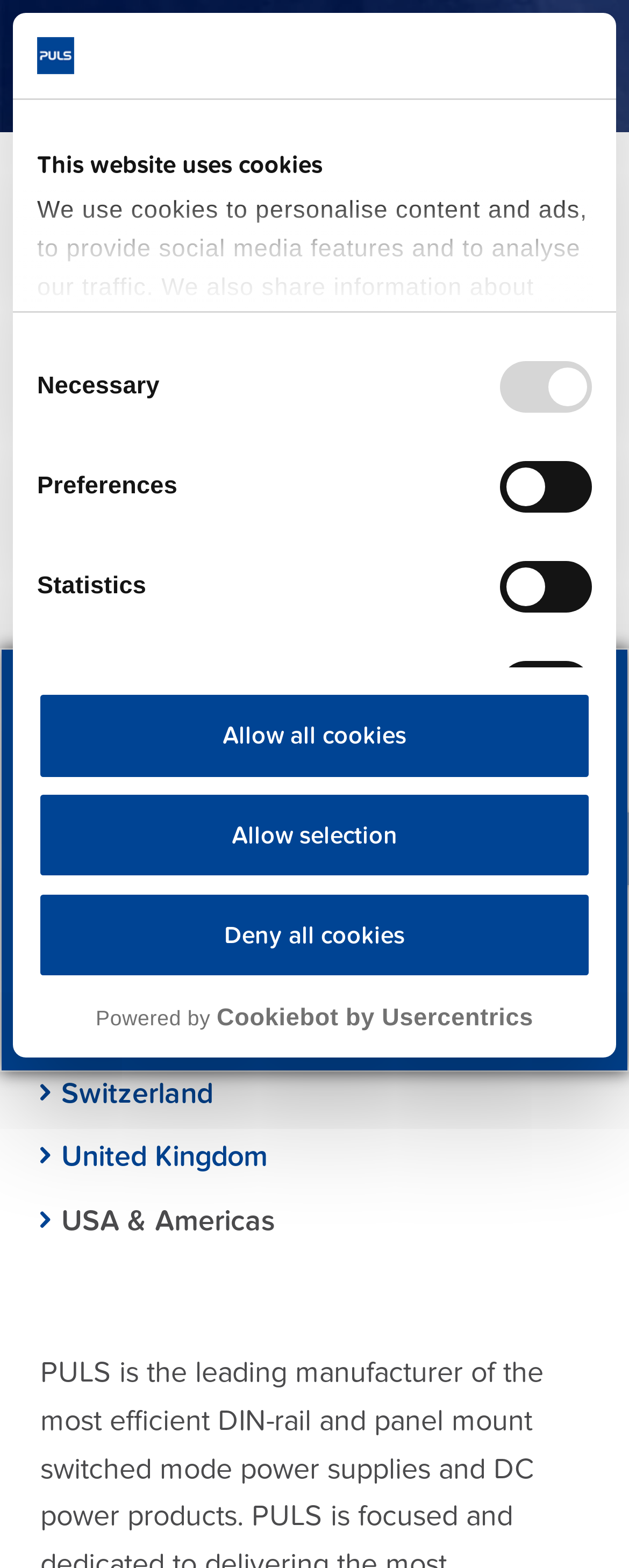Determine the bounding box coordinates of the section to be clicked to follow the instruction: "Request a meeting". The coordinates should be given as four float numbers between 0 and 1, formatted as [left, top, right, bottom].

[0.059, 0.613, 0.577, 0.655]